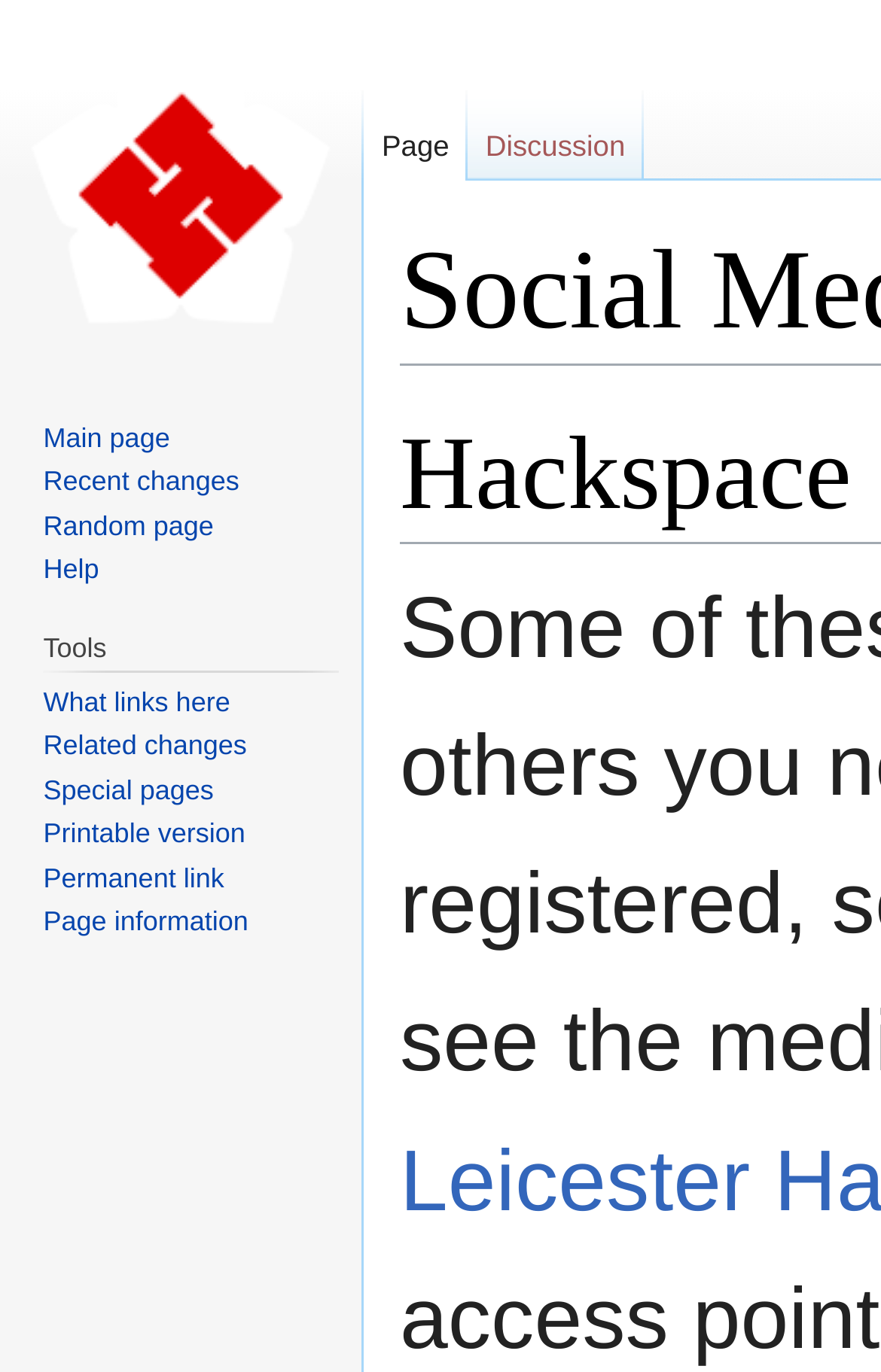Given the description Page information, predict the bounding box coordinates of the UI element. Ensure the coordinates are in the format (top-left x, top-left y, bottom-right x, bottom-right y) and all values are between 0 and 1.

[0.049, 0.66, 0.282, 0.683]